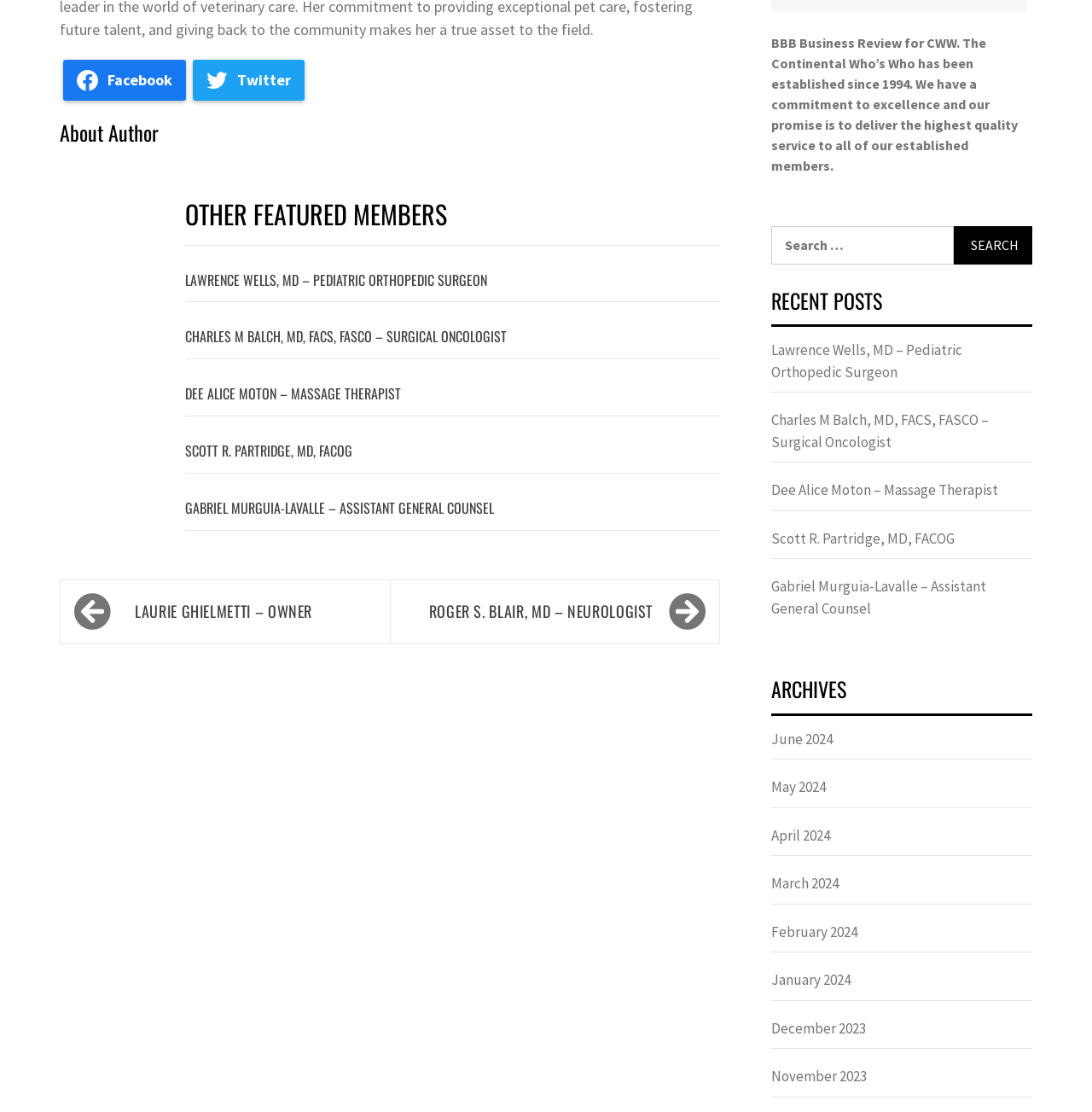Refer to the image and answer the question with as much detail as possible: What is the name of the massage therapist?

I found the answer by looking at the heading 'DEE ALICE MOTON – MASSAGE THERAPIST' and the corresponding link with the same text.